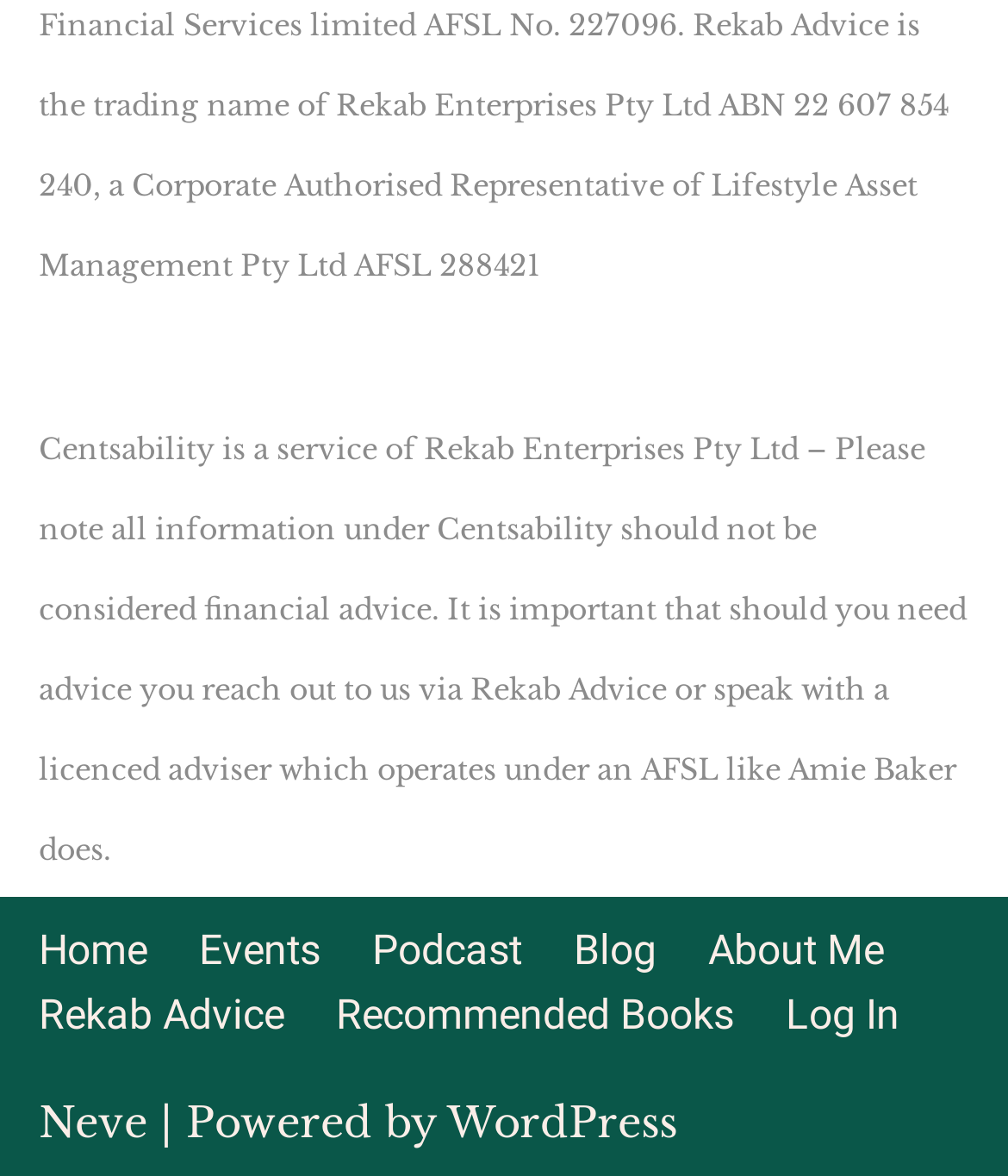Please specify the bounding box coordinates of the clickable section necessary to execute the following command: "log in to account".

[0.779, 0.836, 0.892, 0.892]